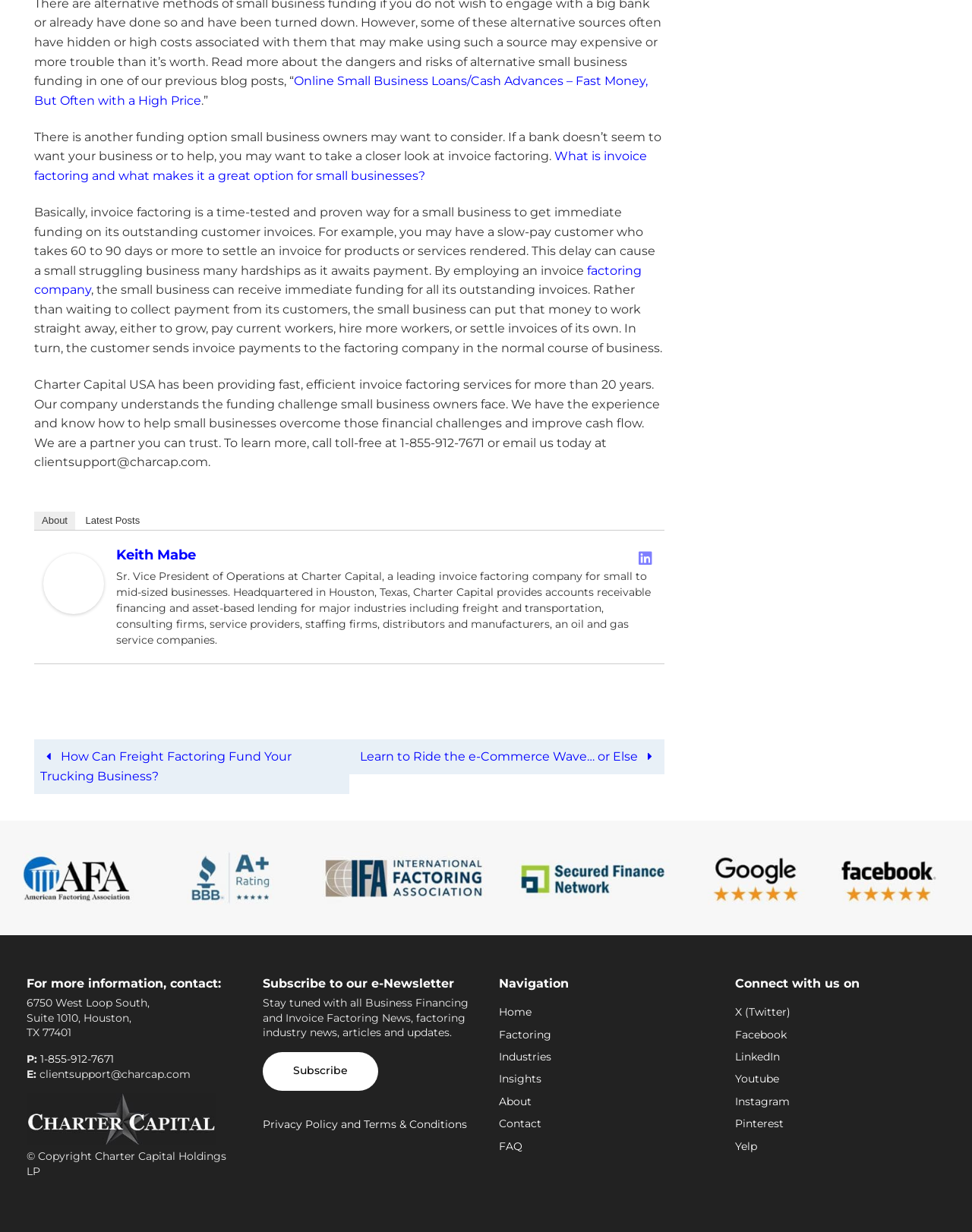What is the company name of the invoice factoring service?
Please use the image to provide a one-word or short phrase answer.

Charter Capital